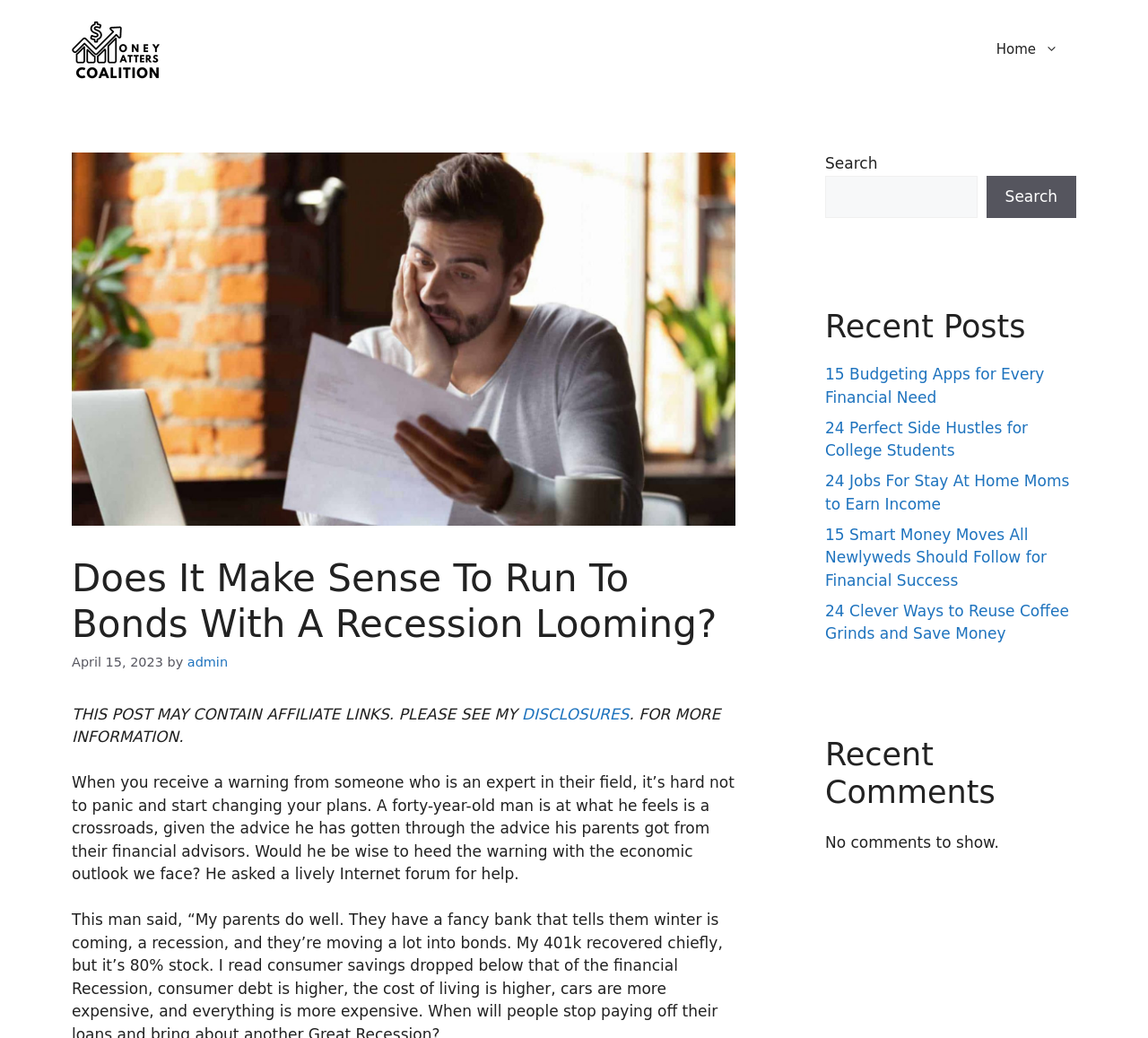Reply to the question with a single word or phrase:
What is the name of the website?

missionmoneymatters.org